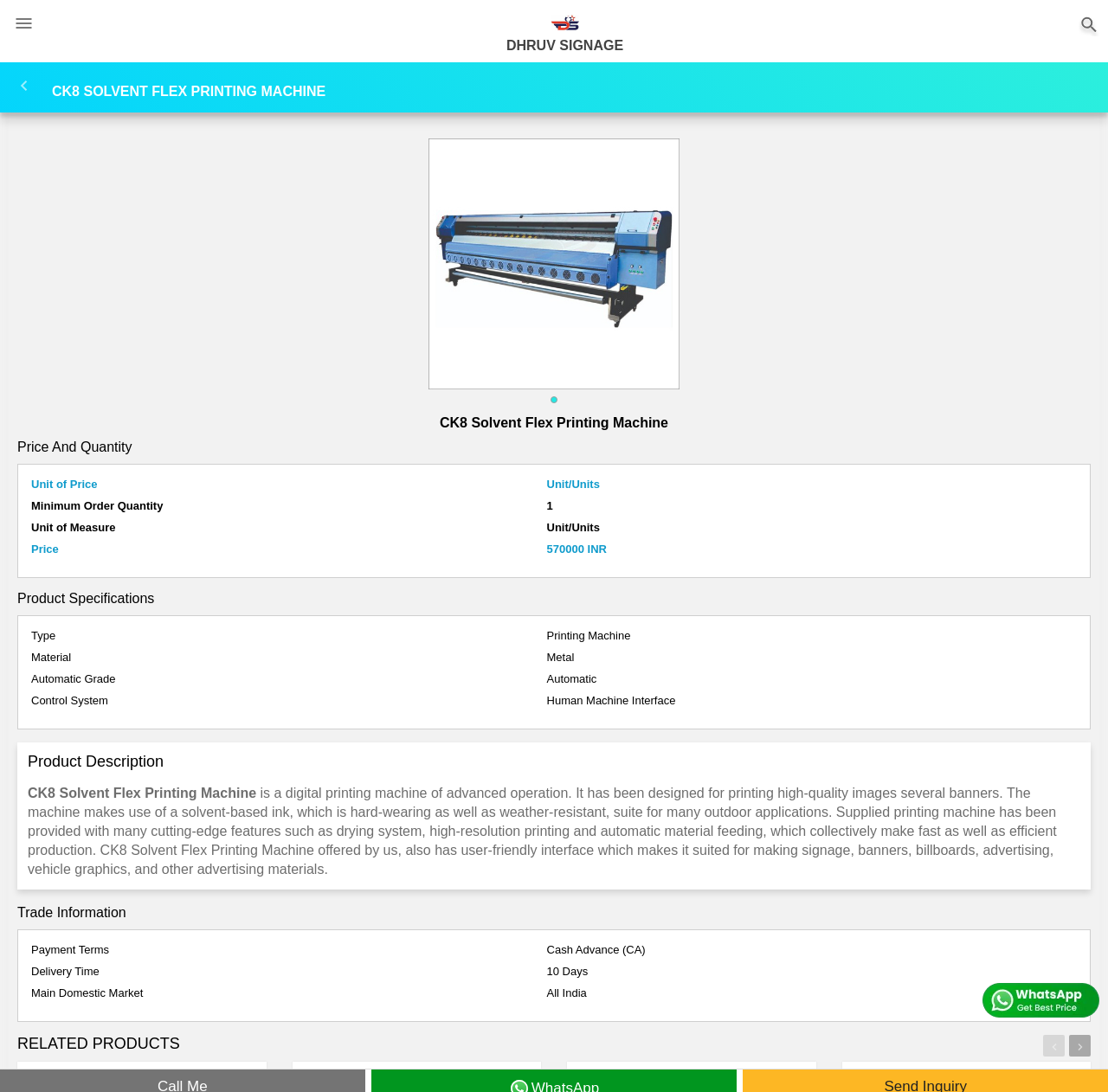Use a single word or phrase to respond to the question:
What is the price of the CK8 Solvent Flex Printing Machine?

570000 INR